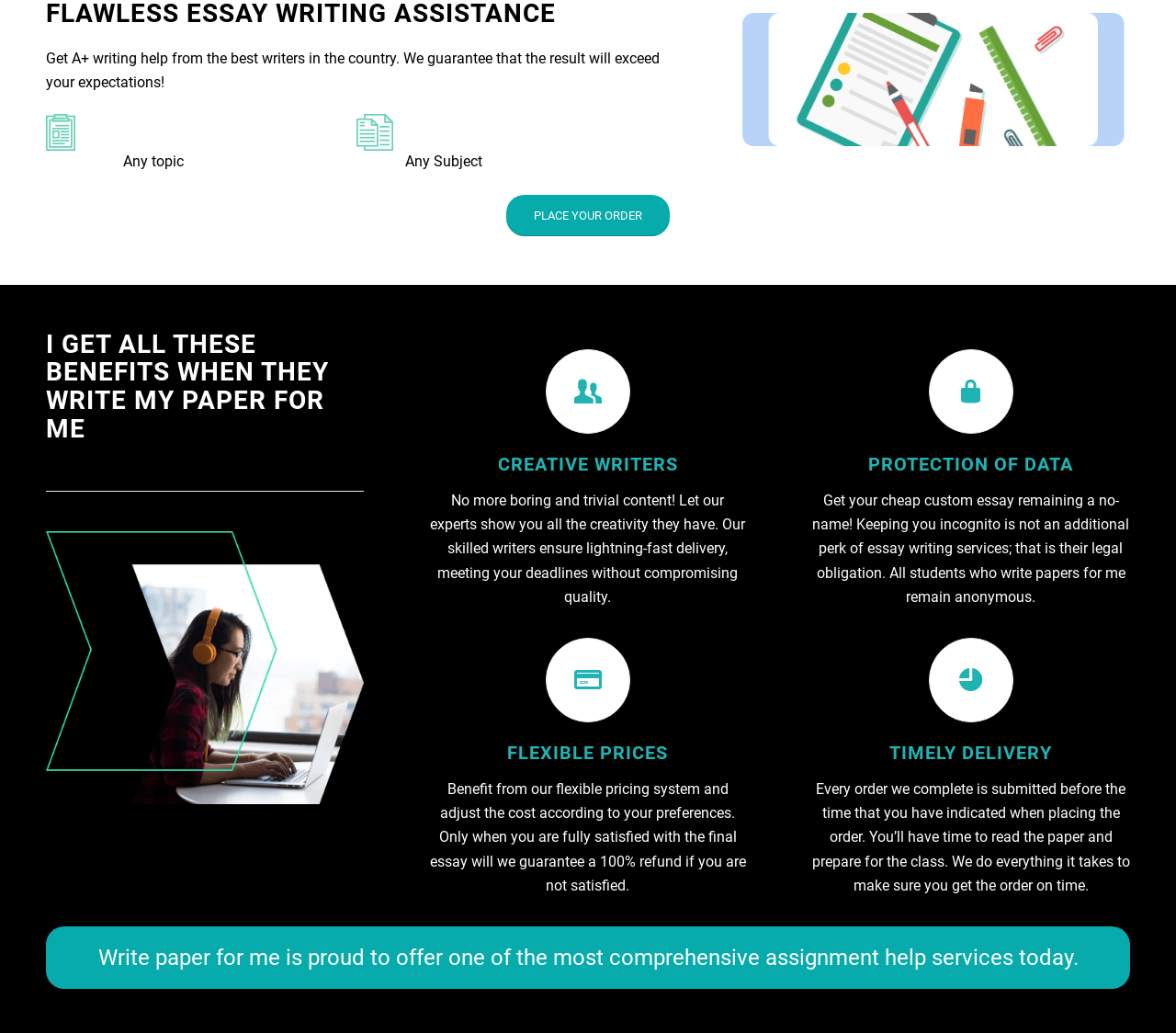Find the bounding box coordinates for the element described here: "PLACE YOUR ORDER".

[0.43, 0.189, 0.57, 0.228]